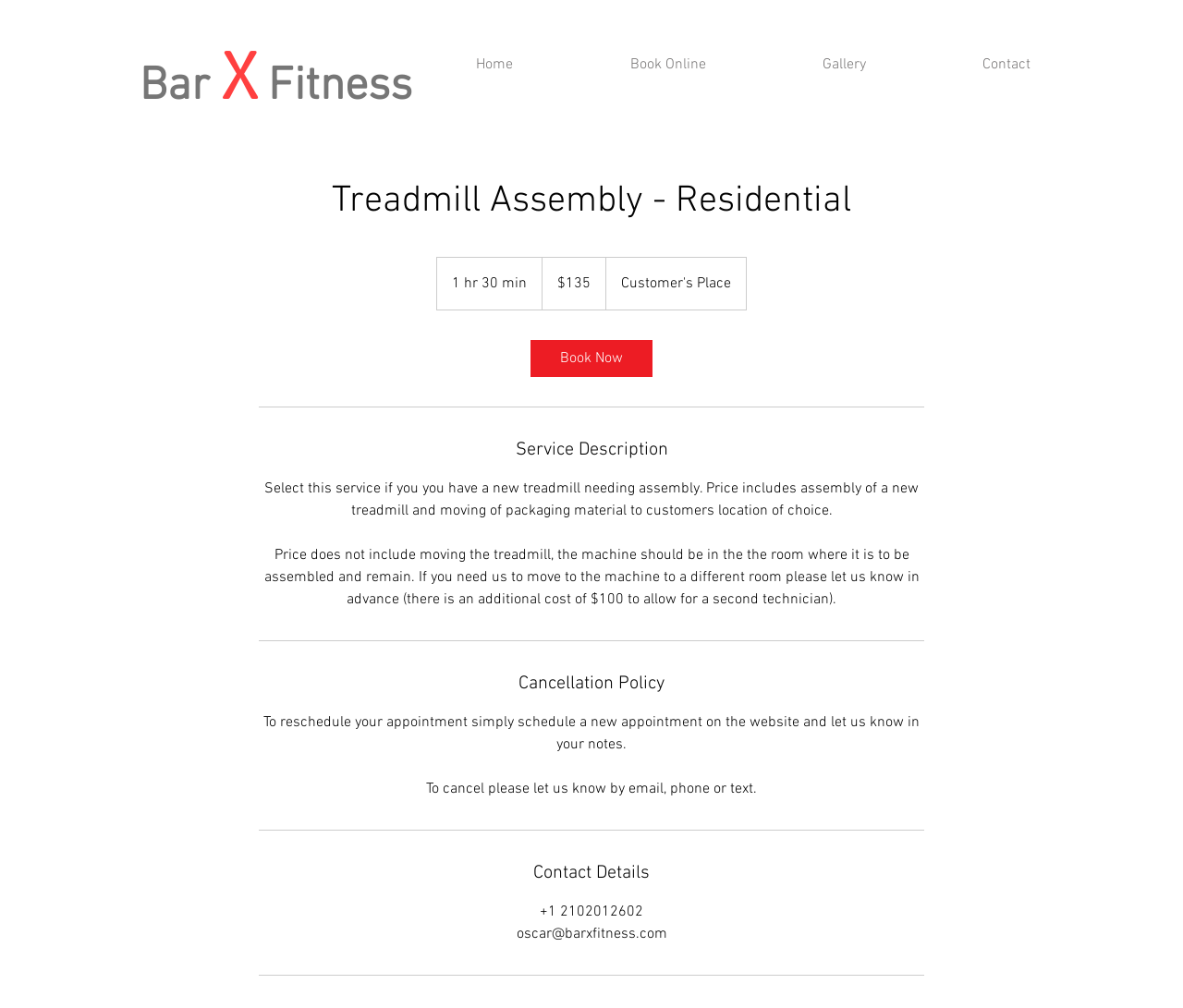Determine the bounding box coordinates for the UI element with the following description: "Book Now". The coordinates should be four float numbers between 0 and 1, represented as [left, top, right, bottom].

[0.448, 0.337, 0.552, 0.374]